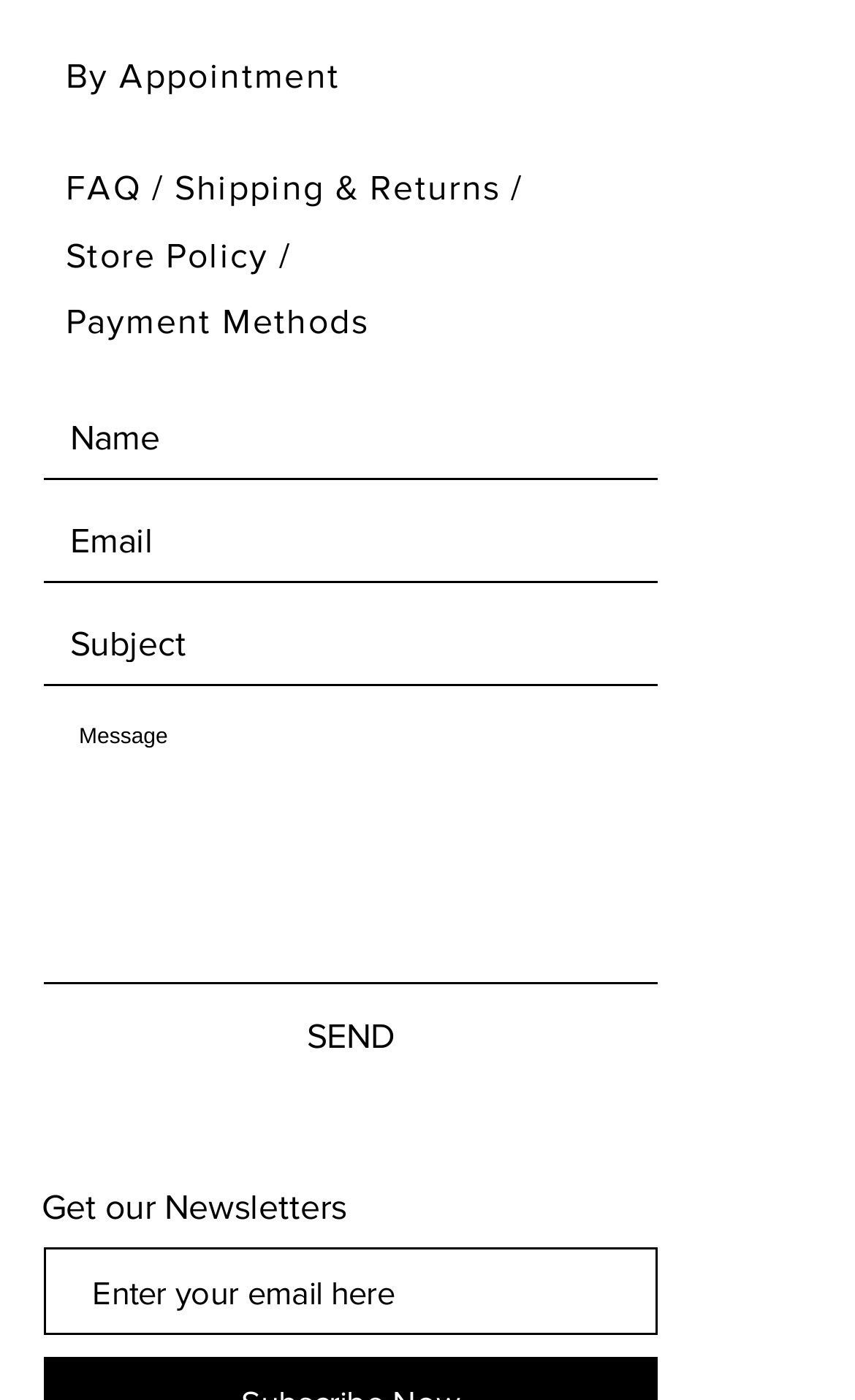Kindly determine the bounding box coordinates of the area that needs to be clicked to fulfill this instruction: "Enter your email to get newsletters".

[0.051, 0.891, 0.769, 0.954]